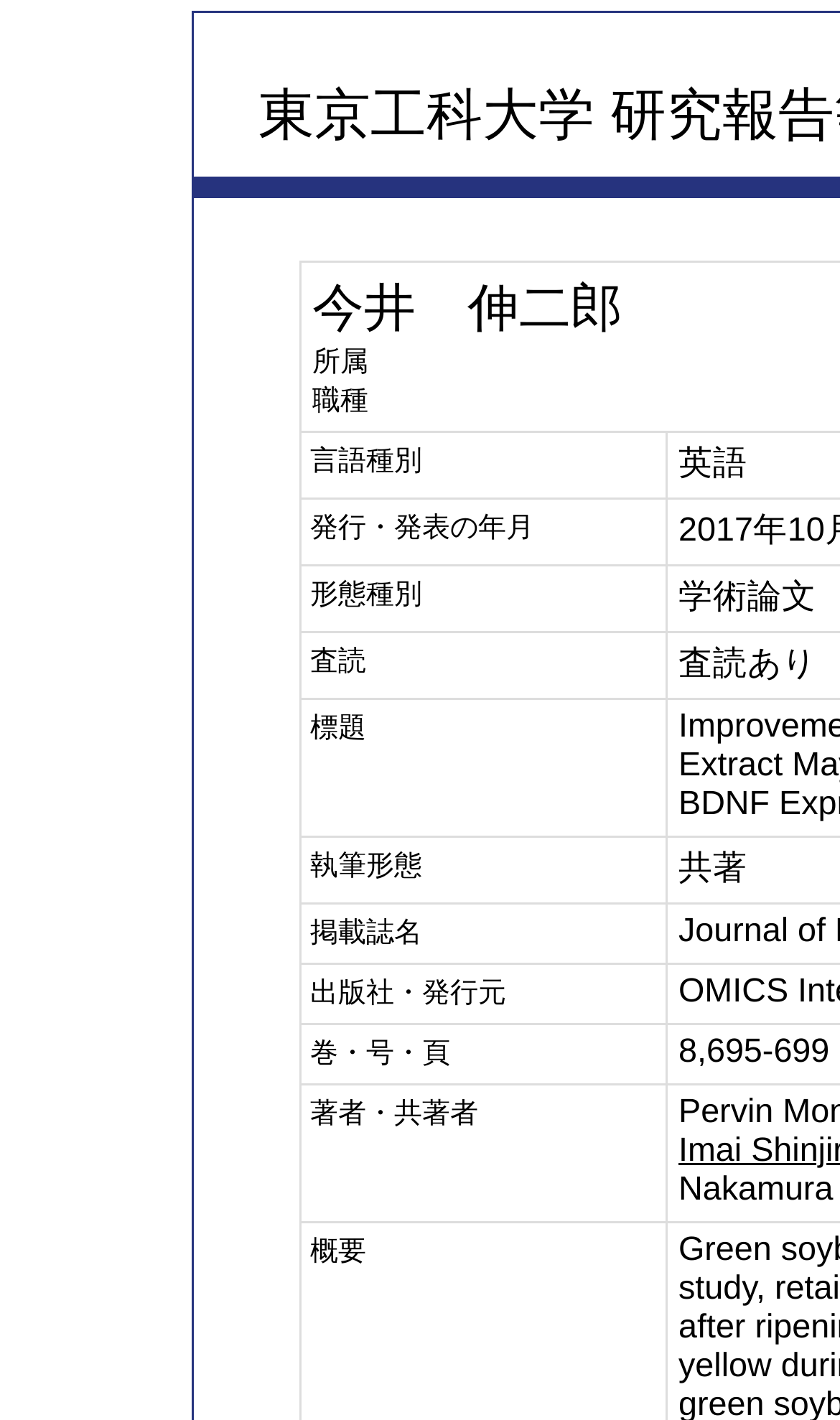What is the author's name?
Using the visual information, reply with a single word or short phrase.

今井 伸二郎